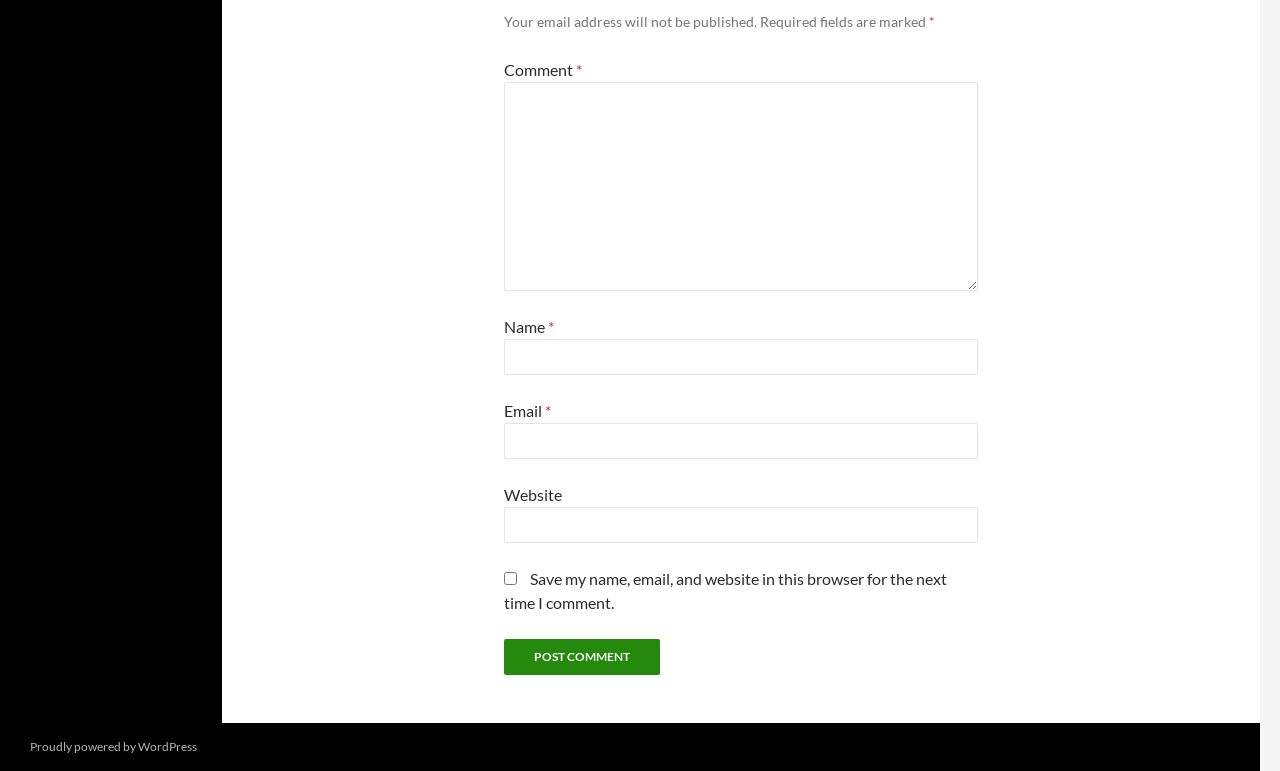What is the website powered by?
Answer with a single word or short phrase according to what you see in the image.

WordPress